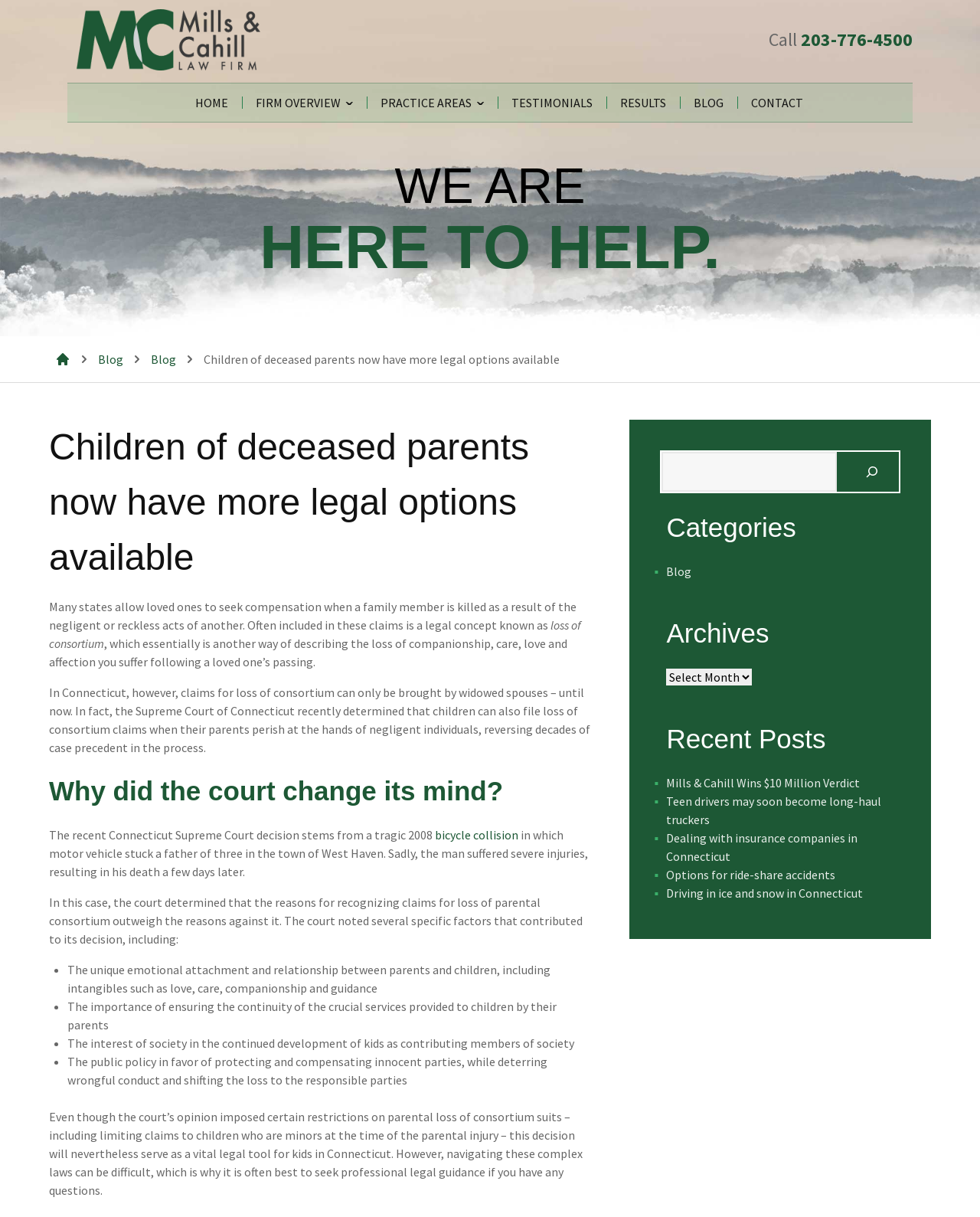Please identify the bounding box coordinates of the element I should click to complete this instruction: 'Search for something'. The coordinates should be given as four float numbers between 0 and 1, like this: [left, top, right, bottom].

[0.675, 0.371, 0.854, 0.404]